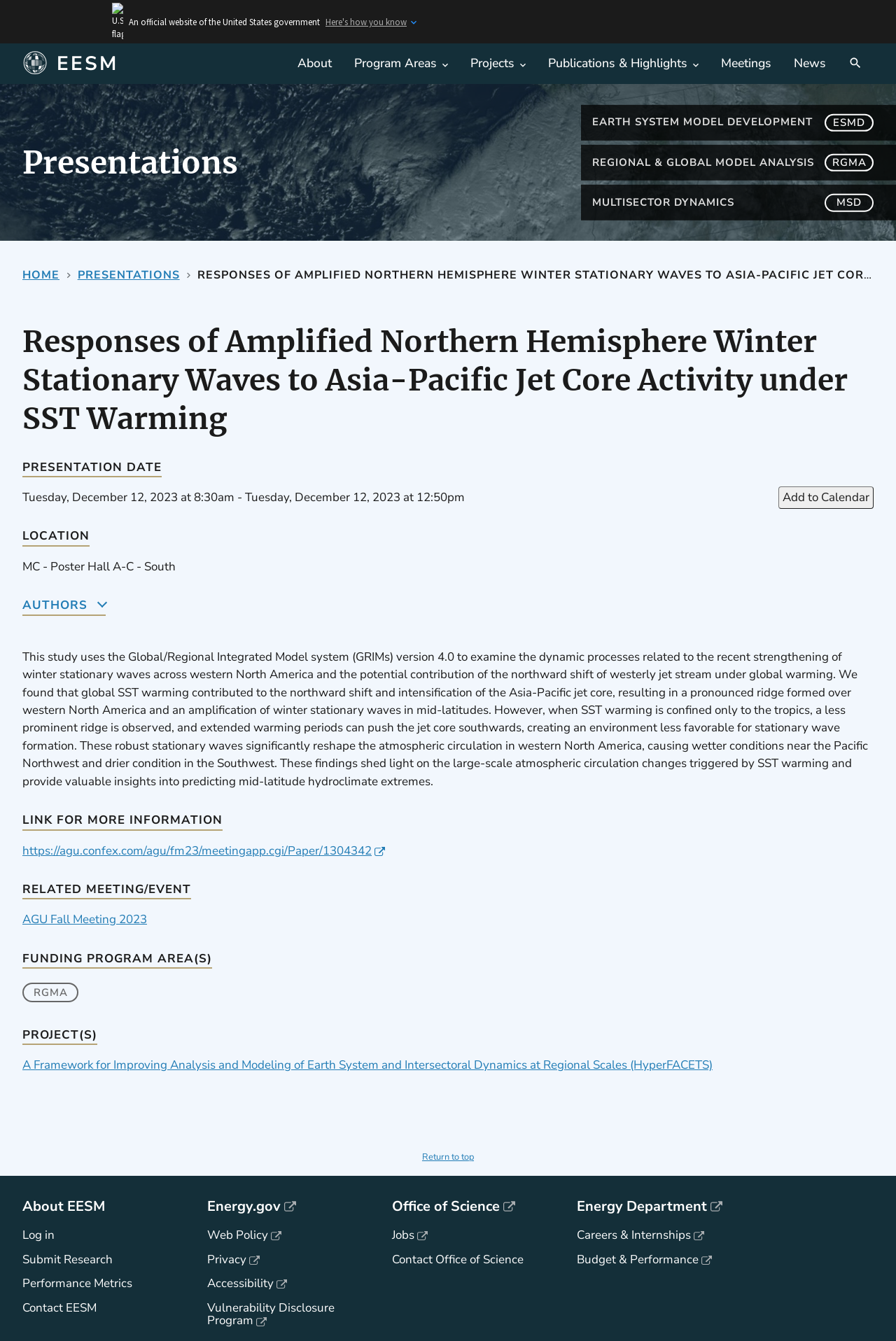Locate the bounding box coordinates of the clickable area needed to fulfill the instruction: "Click the 'Open Add to Calendar menu' button".

[0.869, 0.363, 0.975, 0.379]